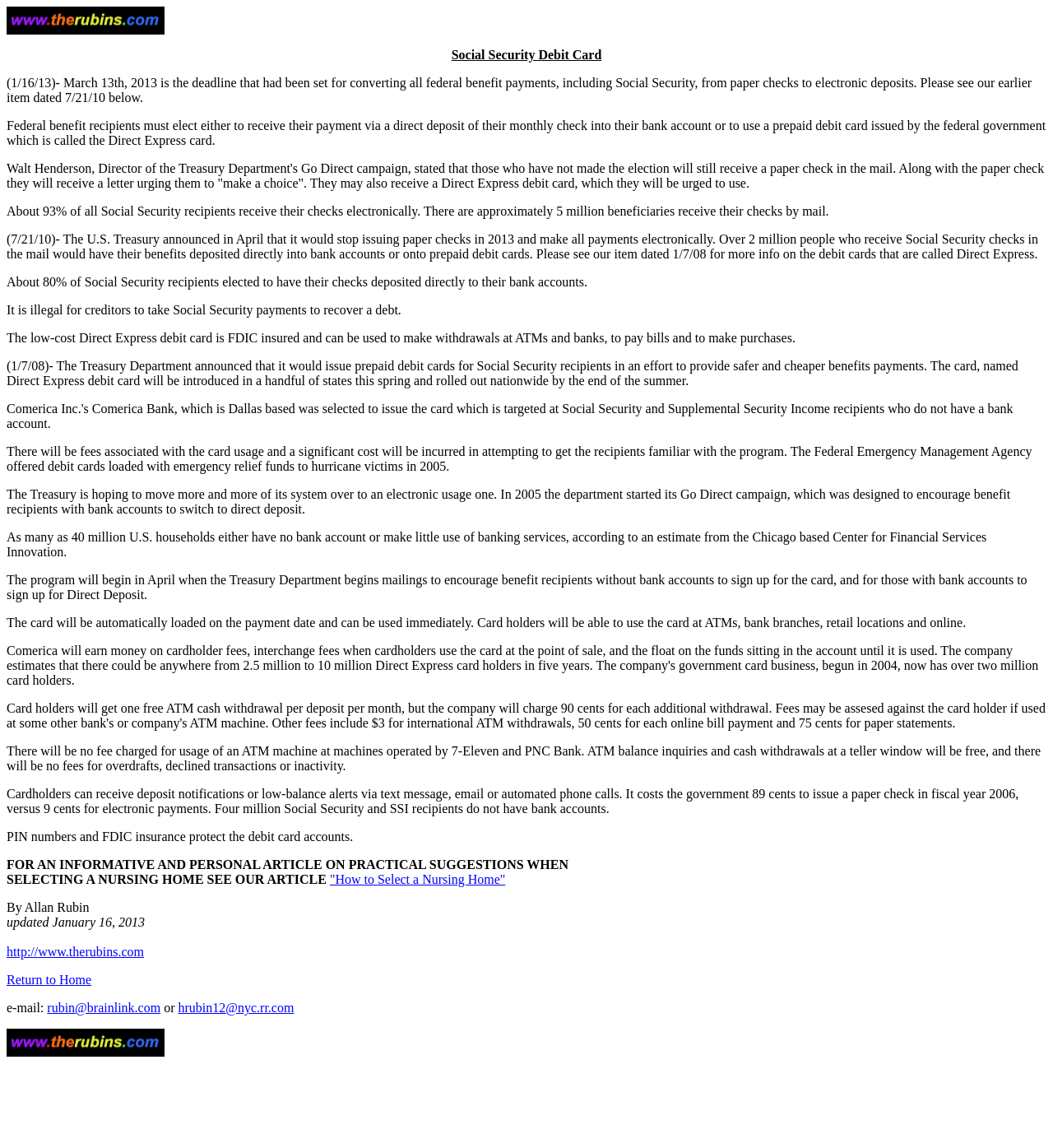Carefully observe the image and respond to the question with a detailed answer:
What percentage of Social Security recipients receive their checks electronically?

The text states, 'About 93% of all Social Security recipients receive their checks electronically.'